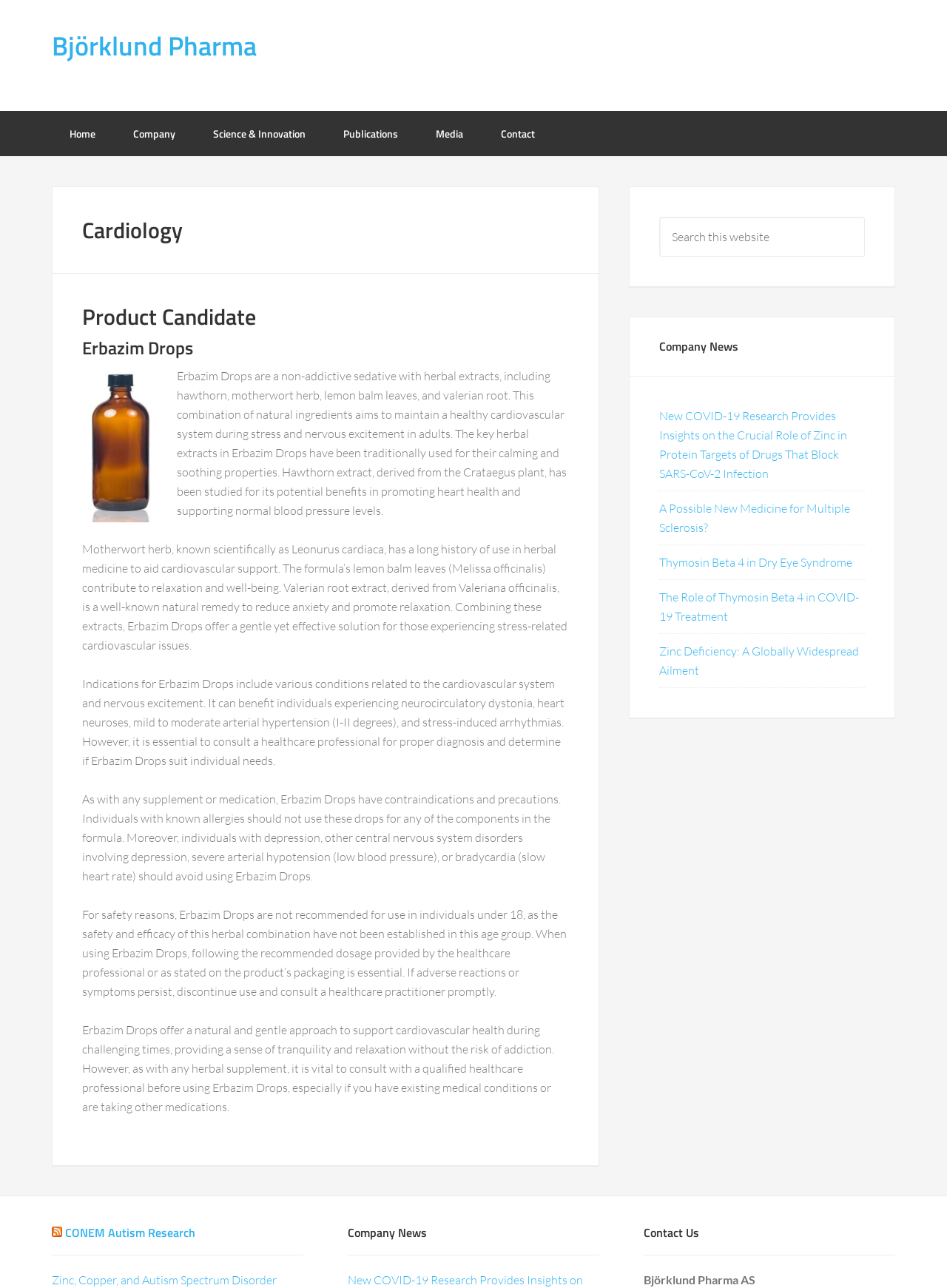Provide the bounding box coordinates of the HTML element described by the text: "Company". The coordinates should be in the format [left, top, right, bottom] with values between 0 and 1.

[0.122, 0.086, 0.204, 0.121]